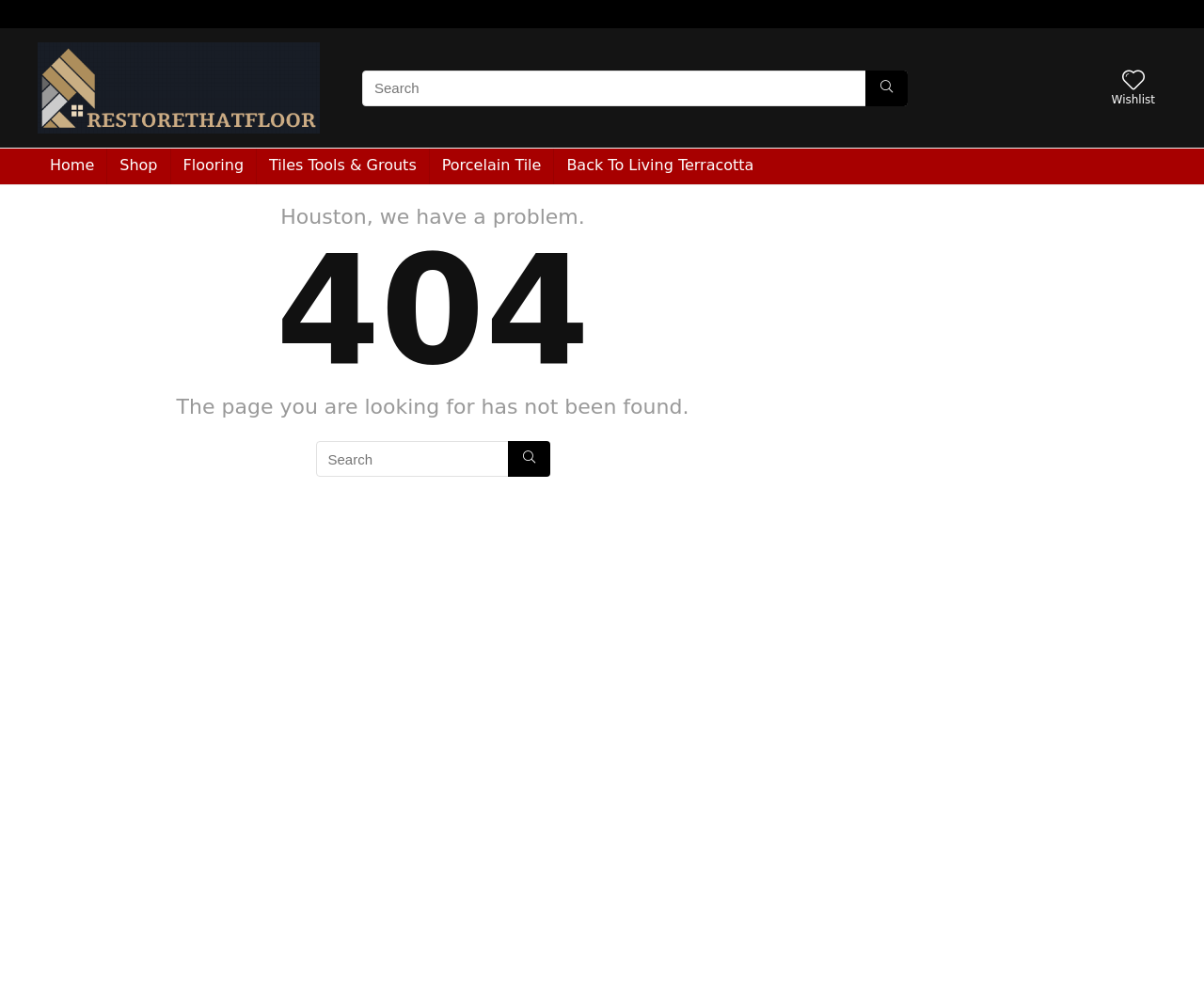Indicate the bounding box coordinates of the clickable region to achieve the following instruction: "Go to Home page."

[0.031, 0.15, 0.088, 0.186]